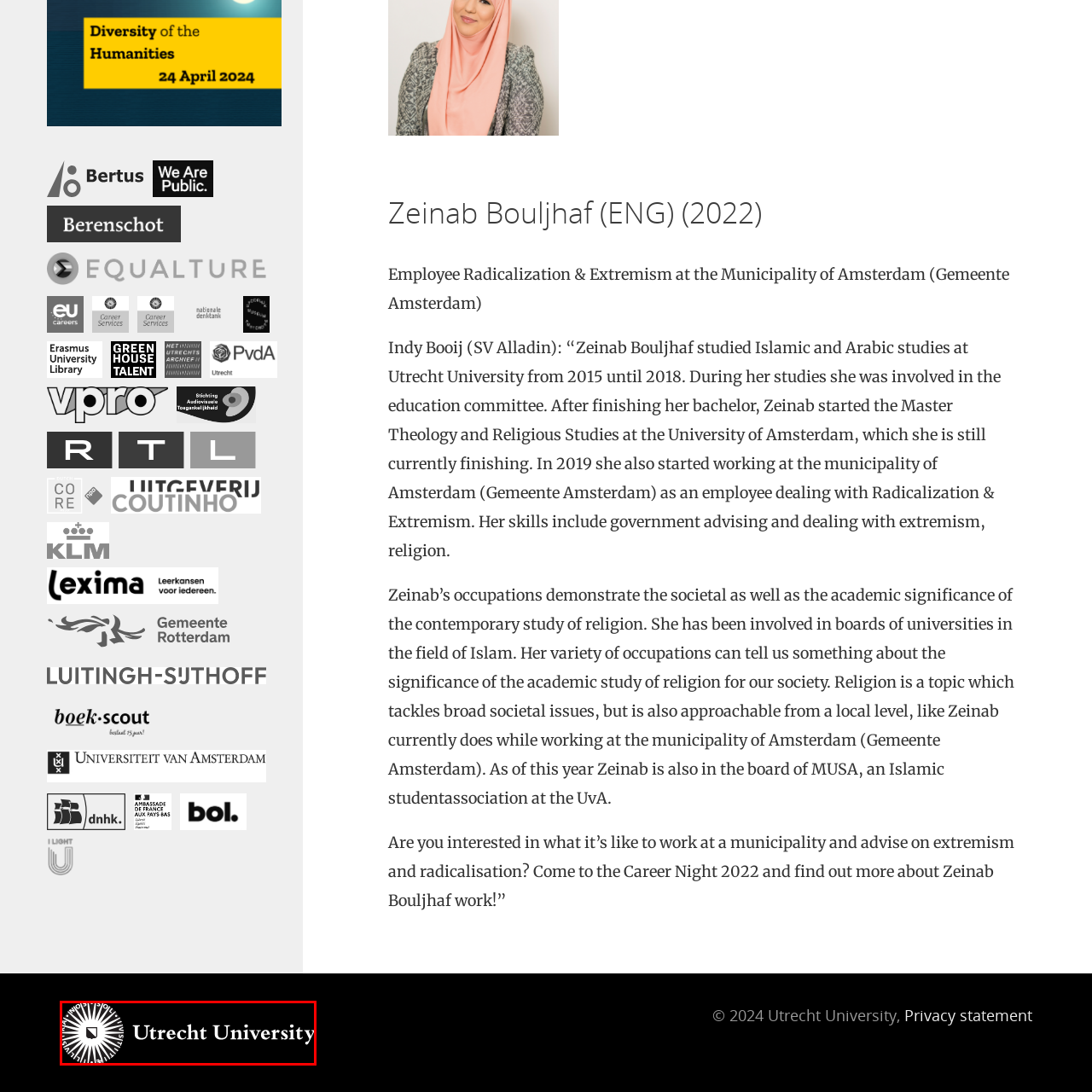Direct your attention to the image within the red boundary, What is Utrecht University known for?
 Respond with a single word or phrase.

Diverse programs and dynamic learning